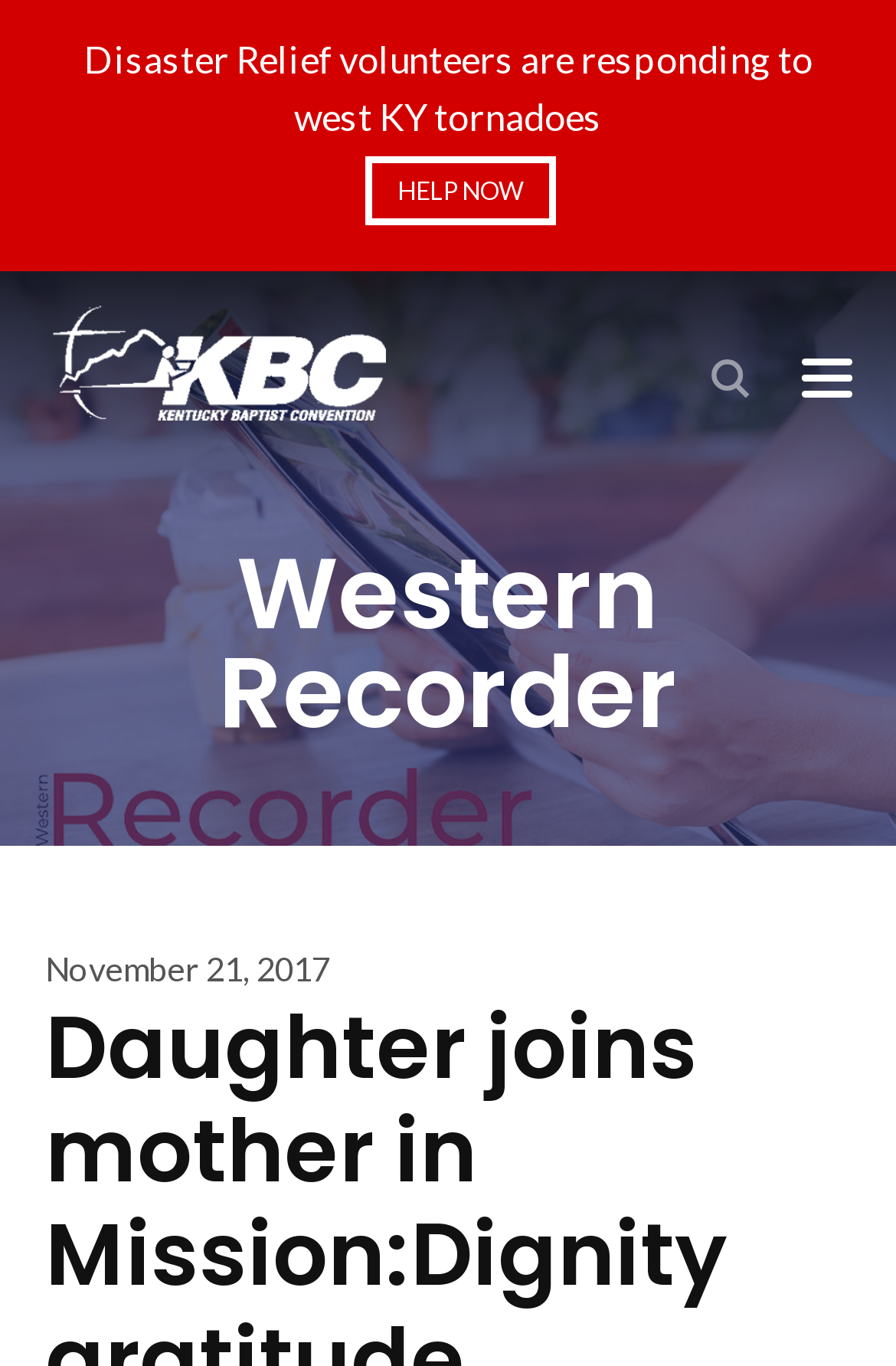What is the date of the article?
Using the image, answer in one word or phrase.

November 21, 2017